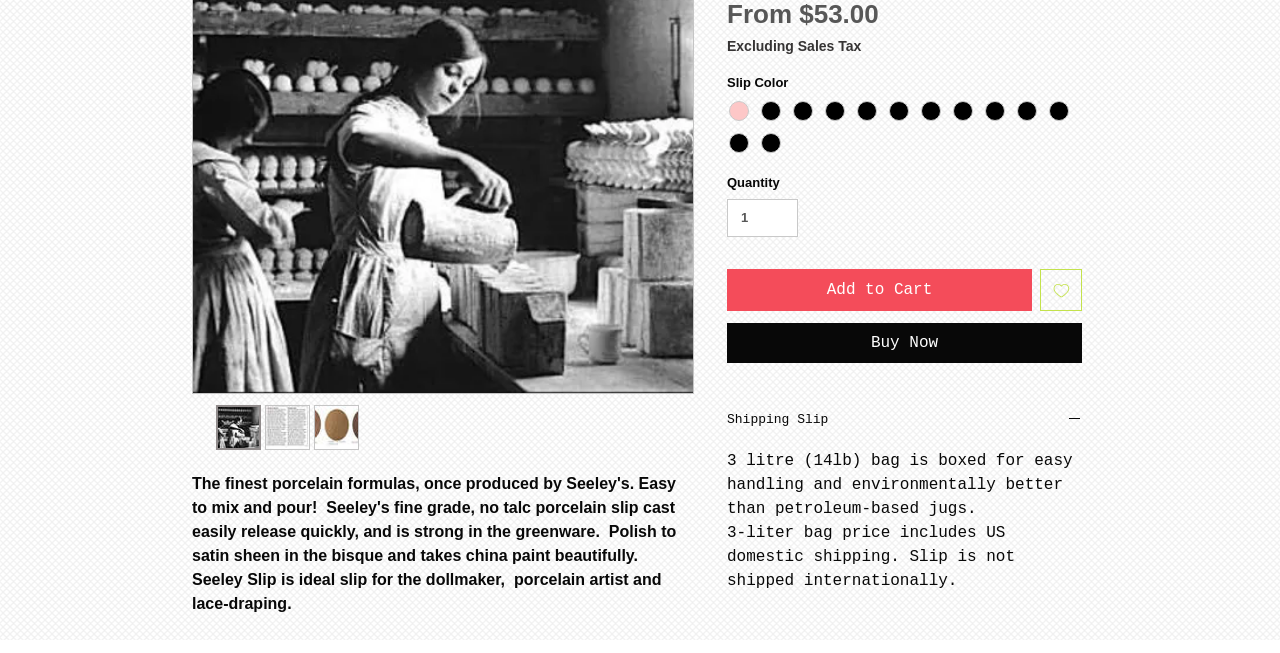Bounding box coordinates are to be given in the format (top-left x, top-left y, bottom-right x, bottom-right y). All values must be floating point numbers between 0 and 1. Provide the bounding box coordinate for the UI element described as: Add to Cart

[0.568, 0.411, 0.806, 0.476]